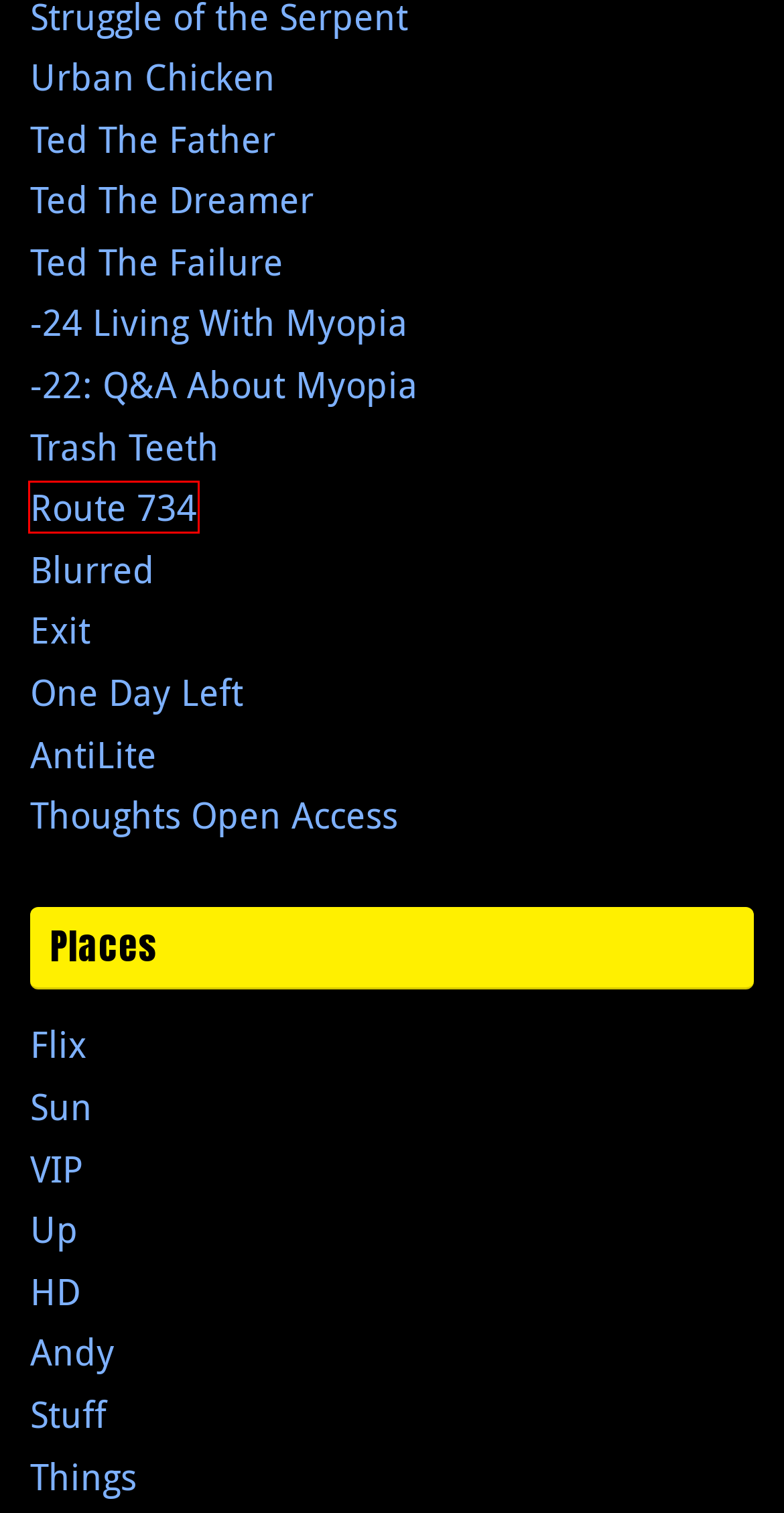Given a screenshot of a webpage with a red bounding box around an element, choose the most appropriate webpage description for the new page displayed after clicking the element within the bounding box. Here are the candidates:
A. Ted The Dreamer – Brian
B. Route 734: The Death Bus – Brian
C. Trash Teeth – Brian
D. Urban Chicken – Brian
E. Ted The Father – Brian
F. Exit – Brian
G. AntiLite – Brian
H. Q&A About Myopia – Brian

B